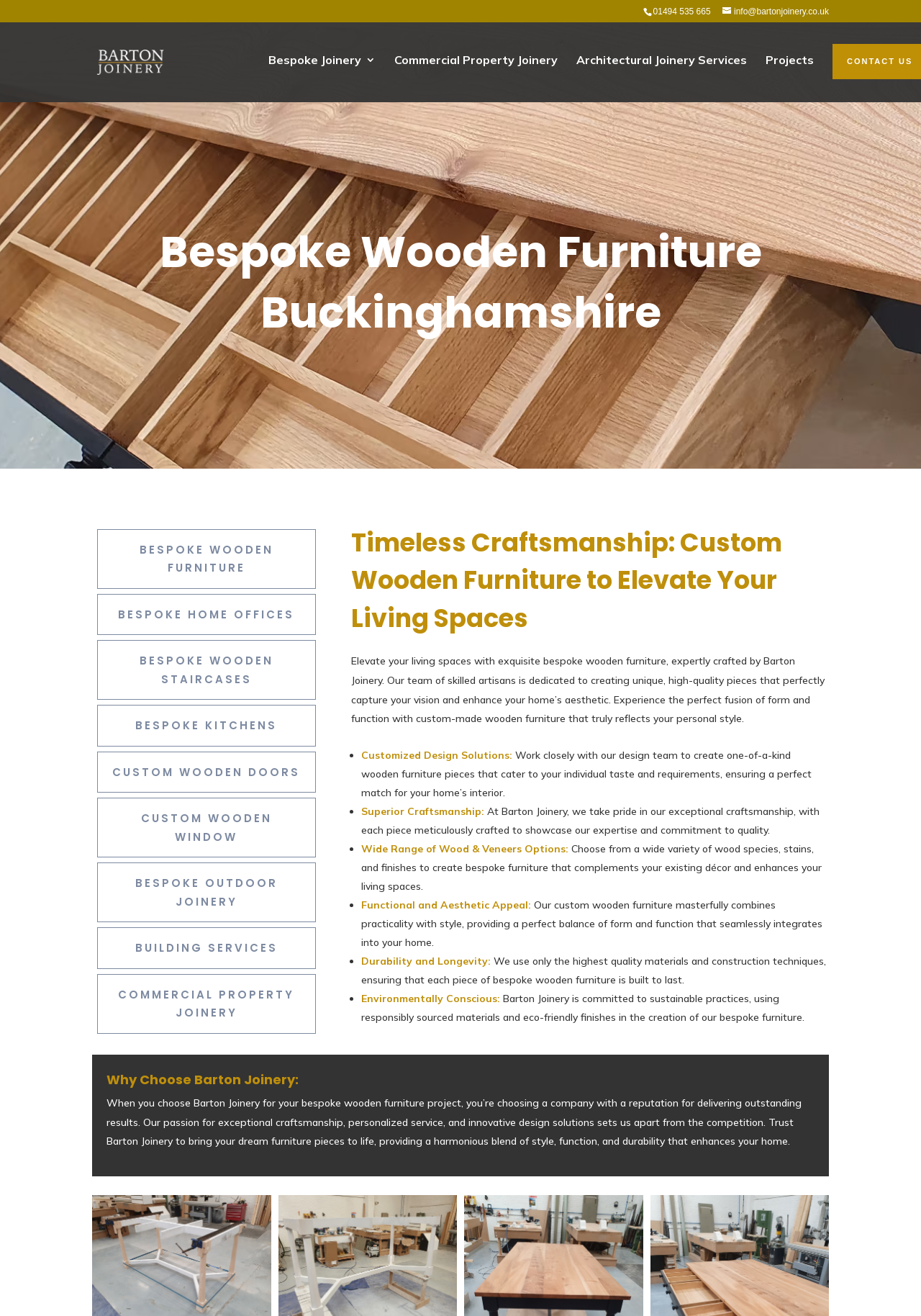What type of services does Barton Joinery offer?
Give a detailed explanation using the information visible in the image.

I inferred this by looking at the links and headings on the webpage, which suggest that Barton Joinery offers bespoke wooden furniture services, including custom design solutions, superior craftsmanship, and a wide range of wood and veneers options.